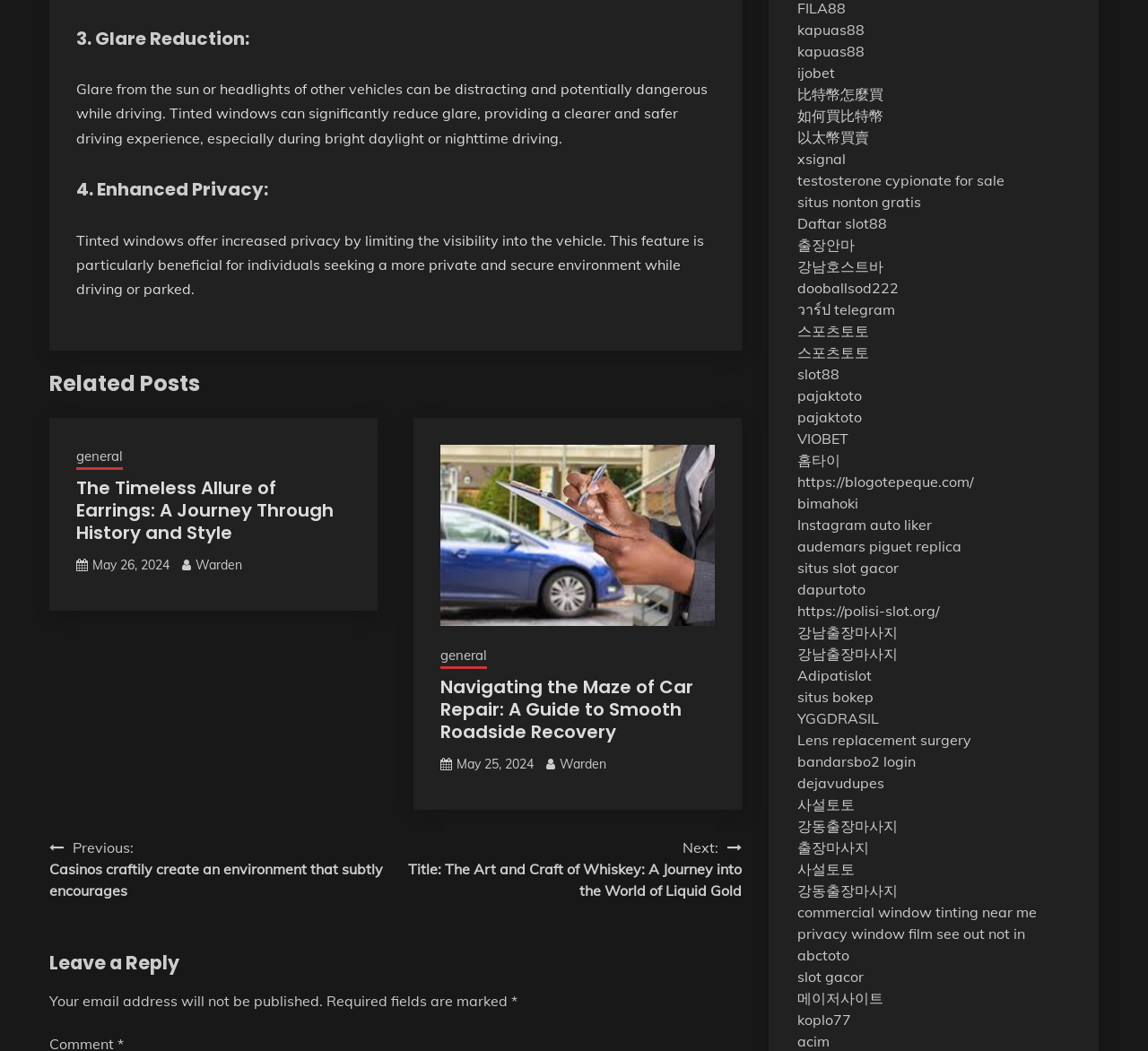Find the bounding box of the UI element described as follows: "testosterone cypionate for sale".

[0.694, 0.163, 0.875, 0.18]